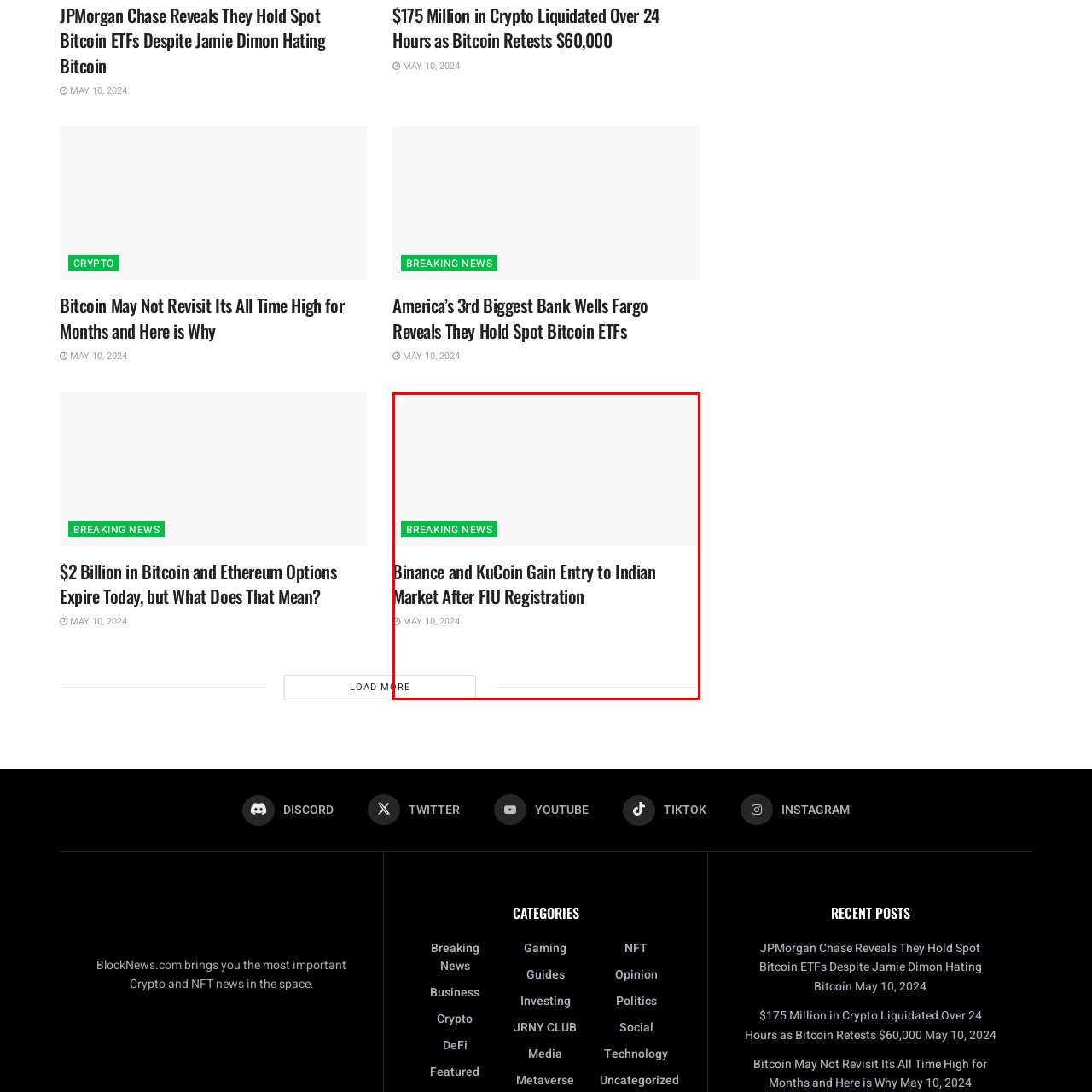Provide an extensive and detailed caption for the image section enclosed by the red boundary.

The image features a bold "BREAKING NEWS" banner at the top, highlighting the significant financial developments in the cryptocurrency sector. Below the banner, the headline reads, "Binance and KuCoin Gain Entry to Indian Market After FIU Registration," indicating recent regulatory progress for these prominent crypto exchanges in India. The publication date, "MAY 10, 2024," is displayed beneath the headline, marking the timeliness of this news. This update is pivotal for stakeholders in the crypto industry, signaling increasing regulatory acceptance and market expansion in India.